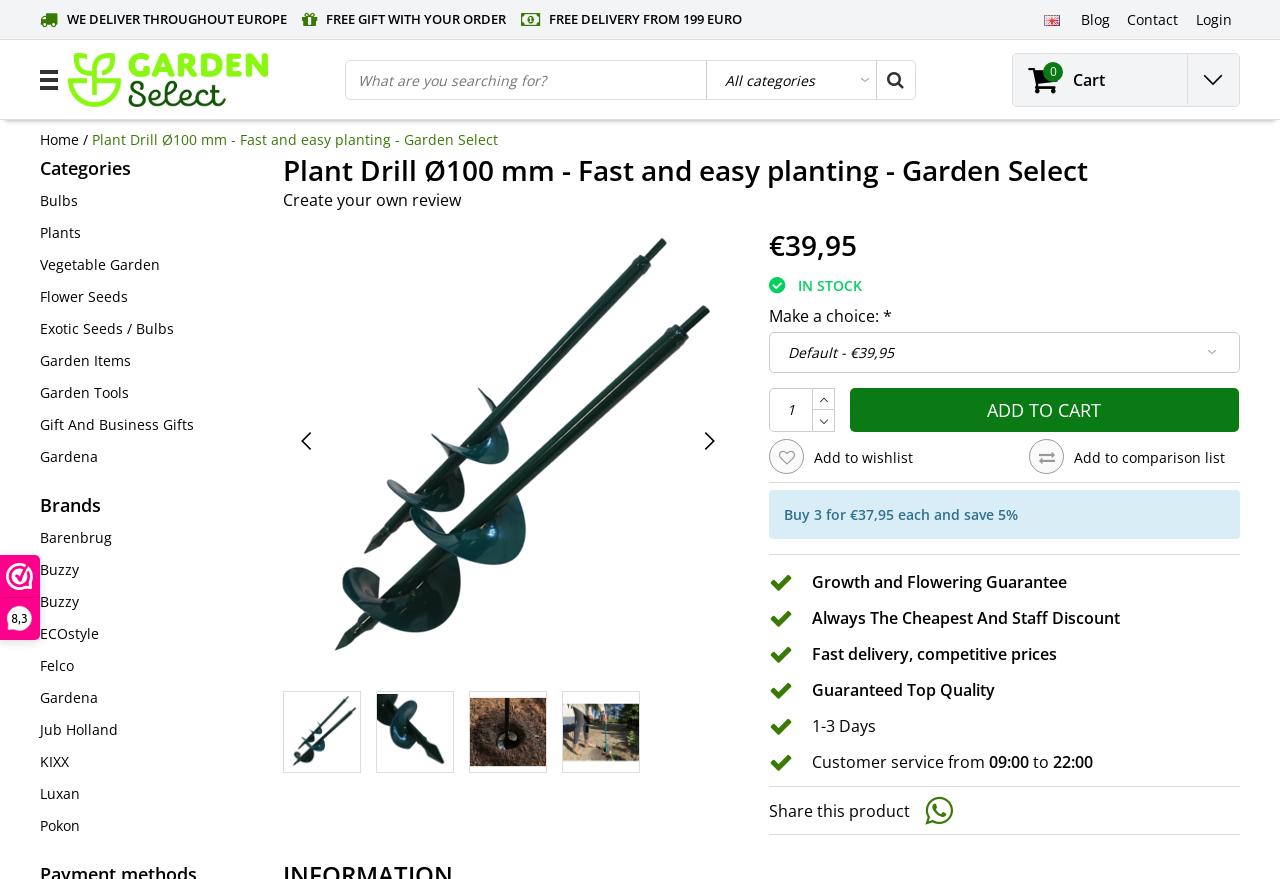Please identify the bounding box coordinates of the element's region that needs to be clicked to fulfill the following instruction: "Login to your account". The bounding box coordinates should consist of four float numbers between 0 and 1, i.e., [left, top, right, bottom].

[0.927, 0.0, 0.969, 0.045]